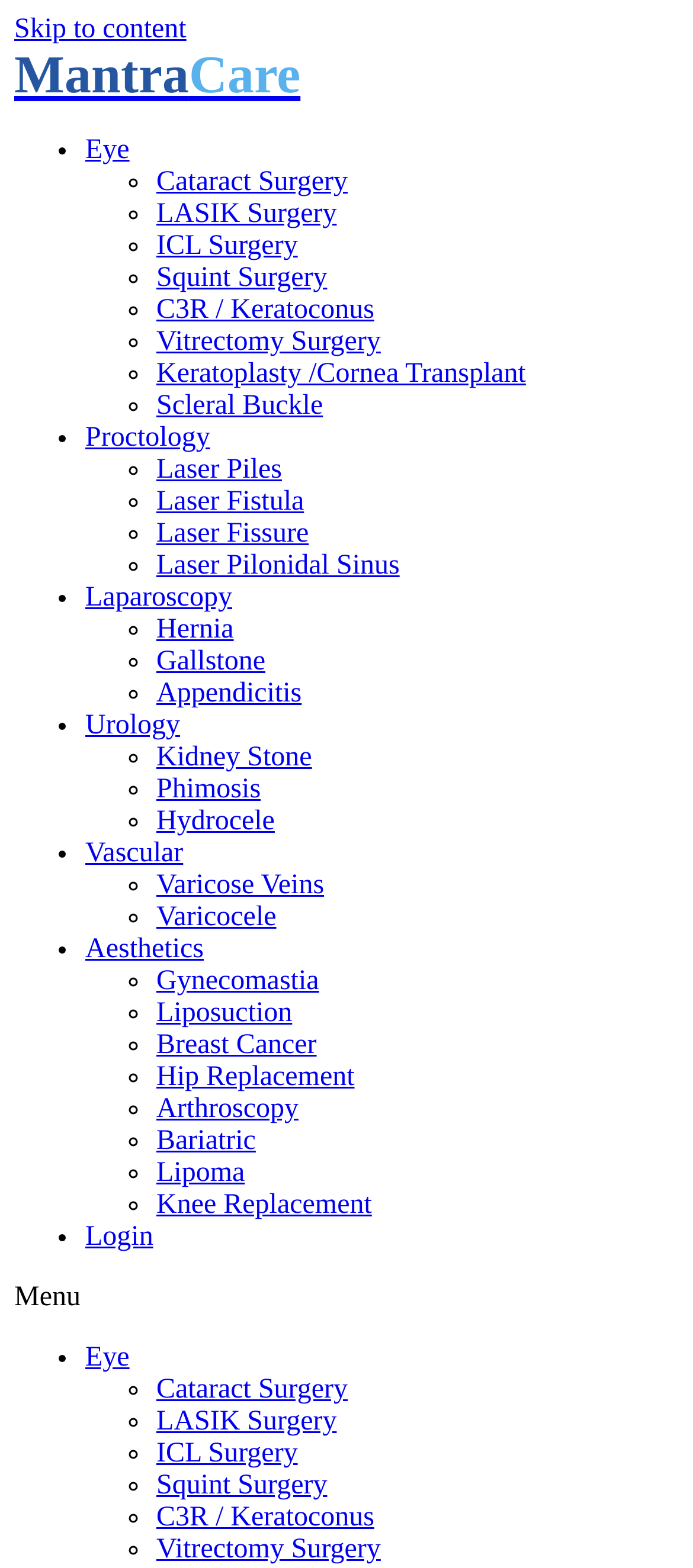Provide a short, one-word or phrase answer to the question below:
How many links are there under the 'Eye' category?

9